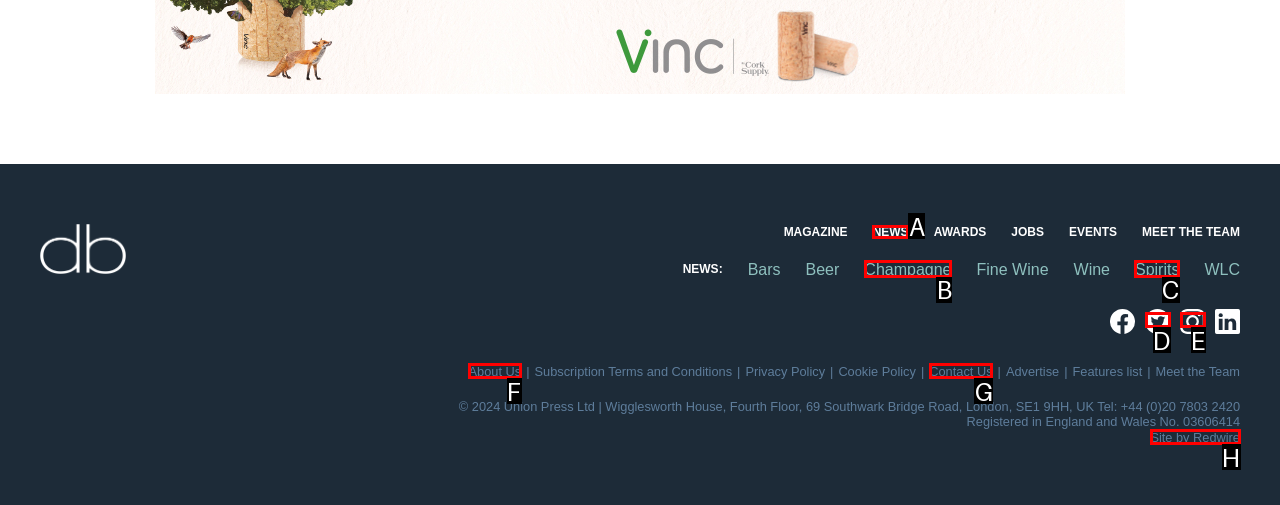Find the appropriate UI element to complete the task: View 'NEWS' section. Indicate your choice by providing the letter of the element.

A